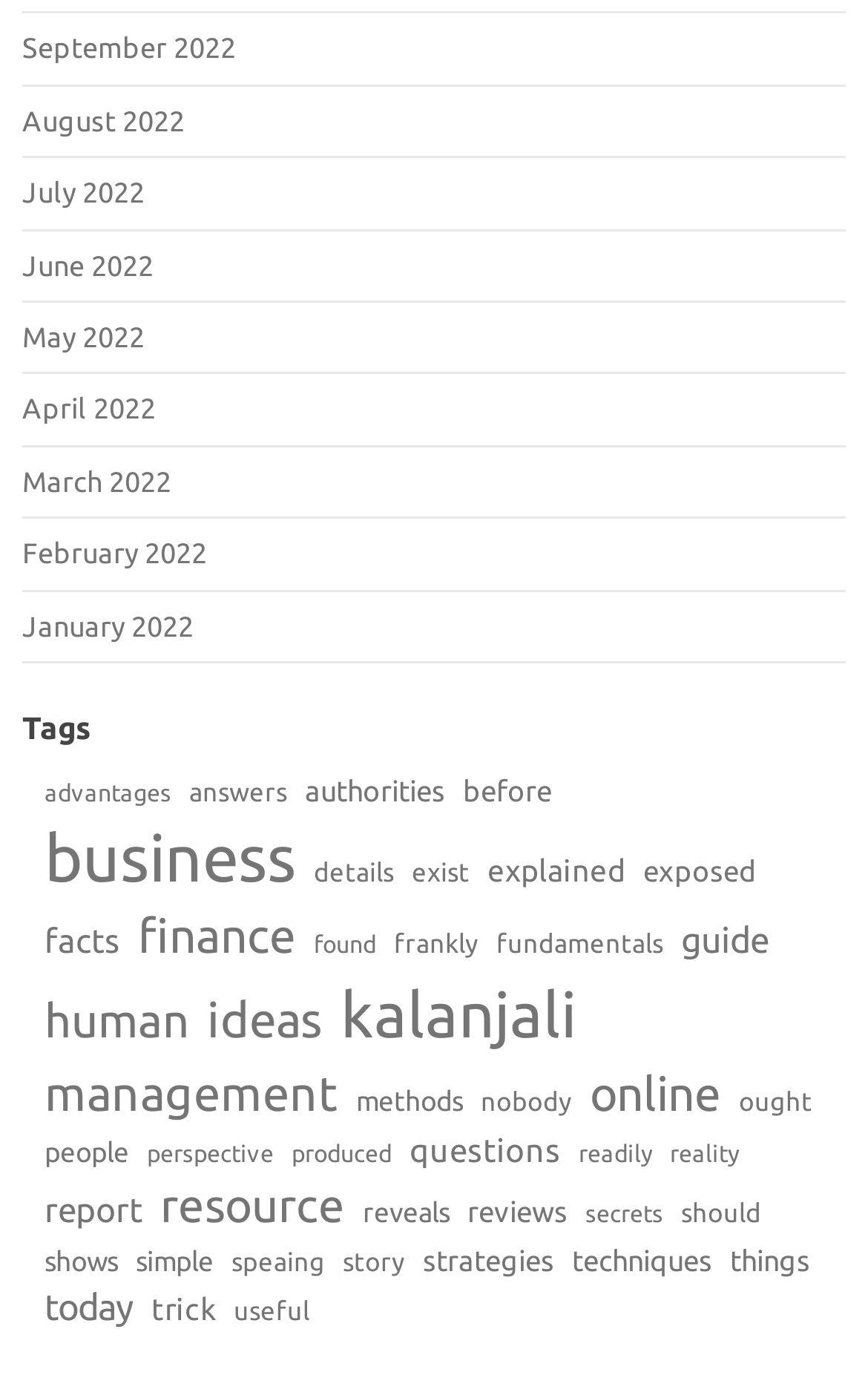How many items are under the 'business' category?
Look at the image and answer with only one word or phrase.

300 items